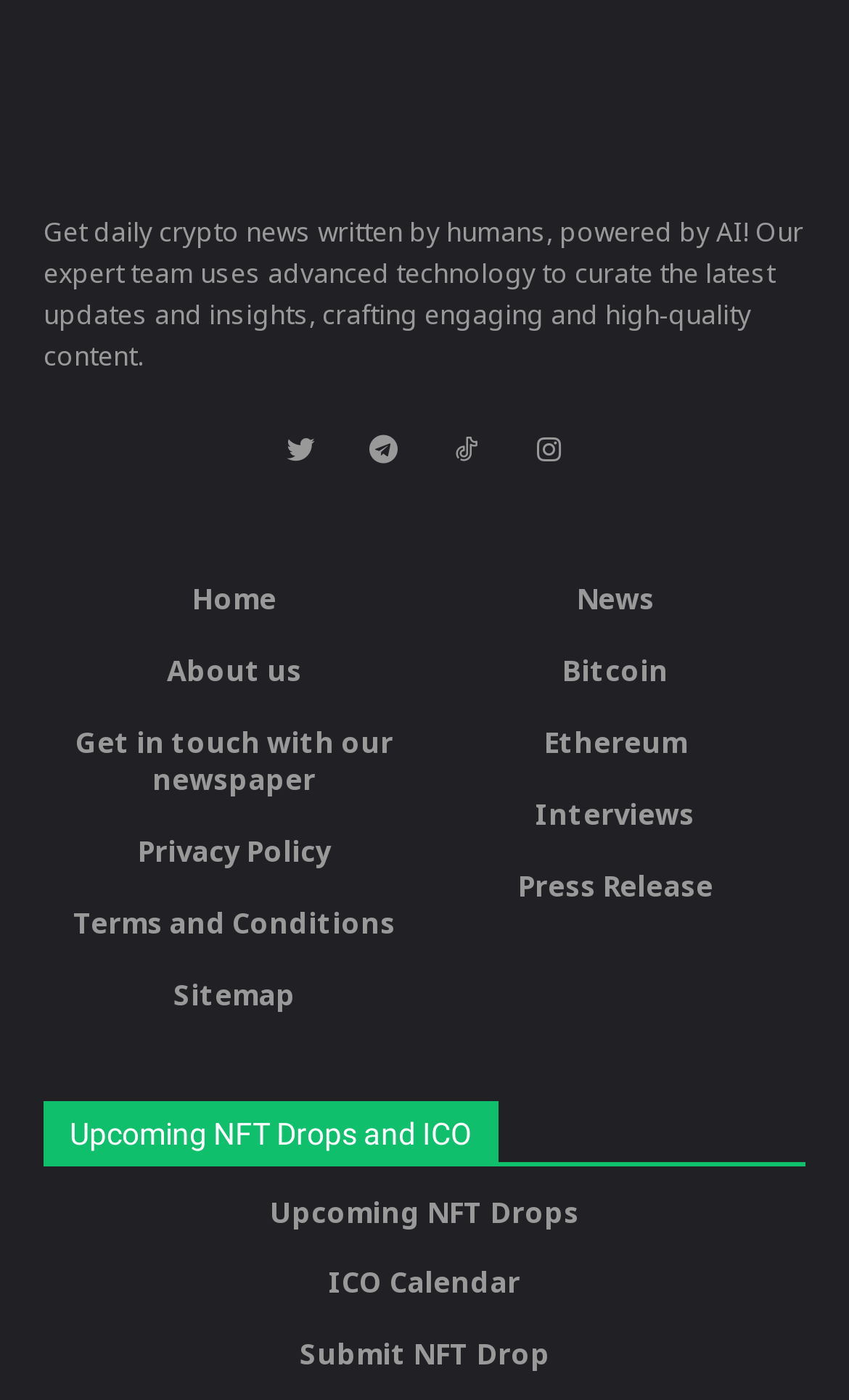Kindly determine the bounding box coordinates of the area that needs to be clicked to fulfill this instruction: "Submit a new NFT Drop".

[0.051, 0.955, 0.949, 0.981]